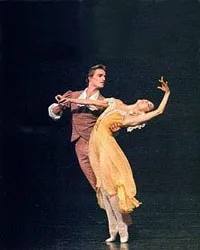Provide an in-depth description of all elements within the image.

This captivating image captures a moment from George Balanchine's ballet "Davidsbündlertänze," choreographed to the music of Robert Schumann. In the scene, a male dancer gracefully supports his partner, who is elegantly draped in a flowing yellow costume. Their fluid movements embody the emotional complexities of Schumann's work, reflecting themes of love and reconciliation. The contrasting black backdrop enhances the dancers' vibrant attire and expressive poses, creating a striking visual that communicates the passion inherent in the ballet. "Davidsbündlertänze," premiered in 1980, showcases the rich interplay of light and shadow, echoing the alternating moods of joy and melancholy found in Schumann's music. The photo is credited to Paul Kolnik, capturing the essence of this lyrical performance.